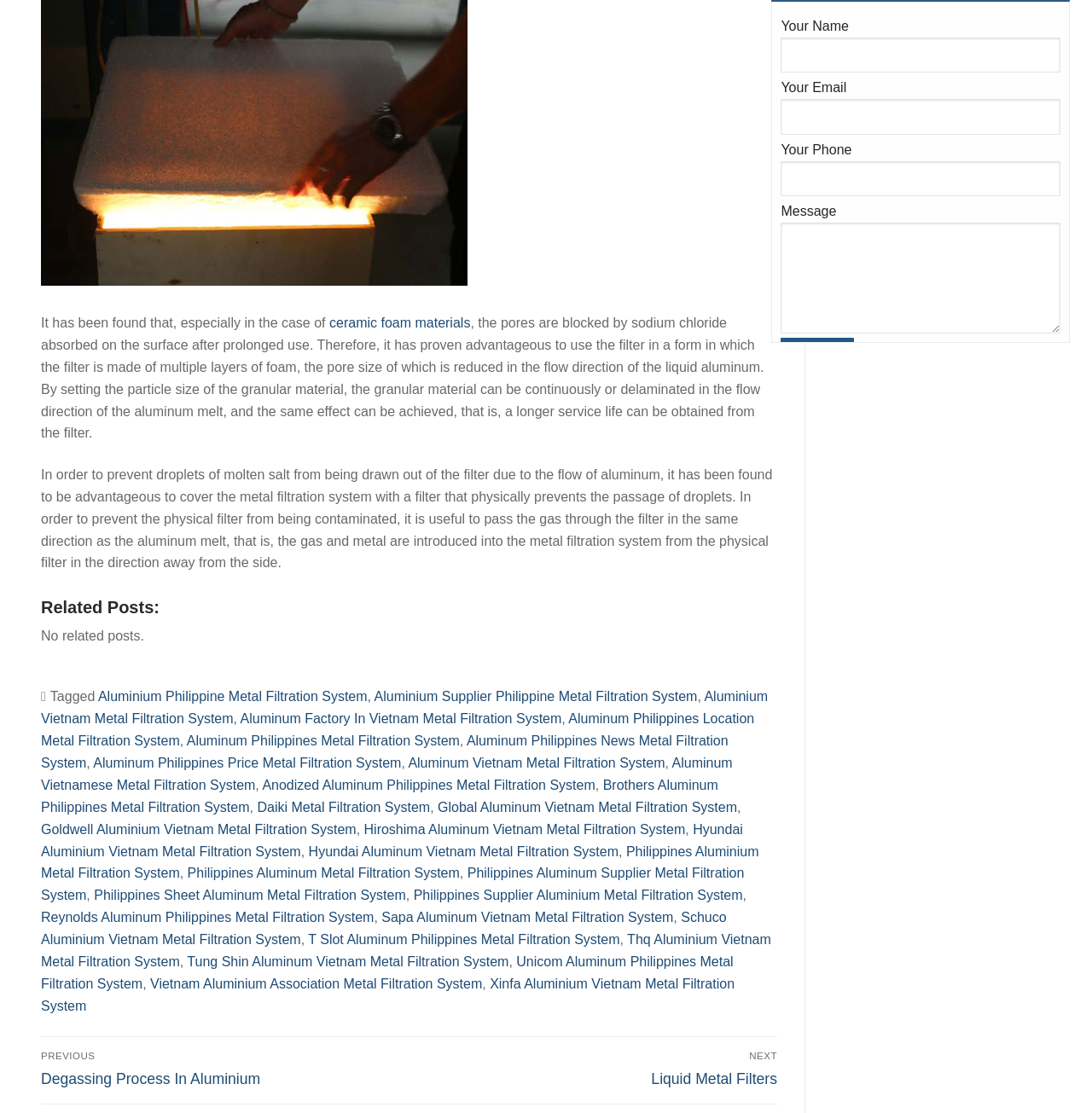Determine the bounding box coordinates for the region that must be clicked to execute the following instruction: "Click the 'Send' button".

[0.715, 0.304, 0.782, 0.336]